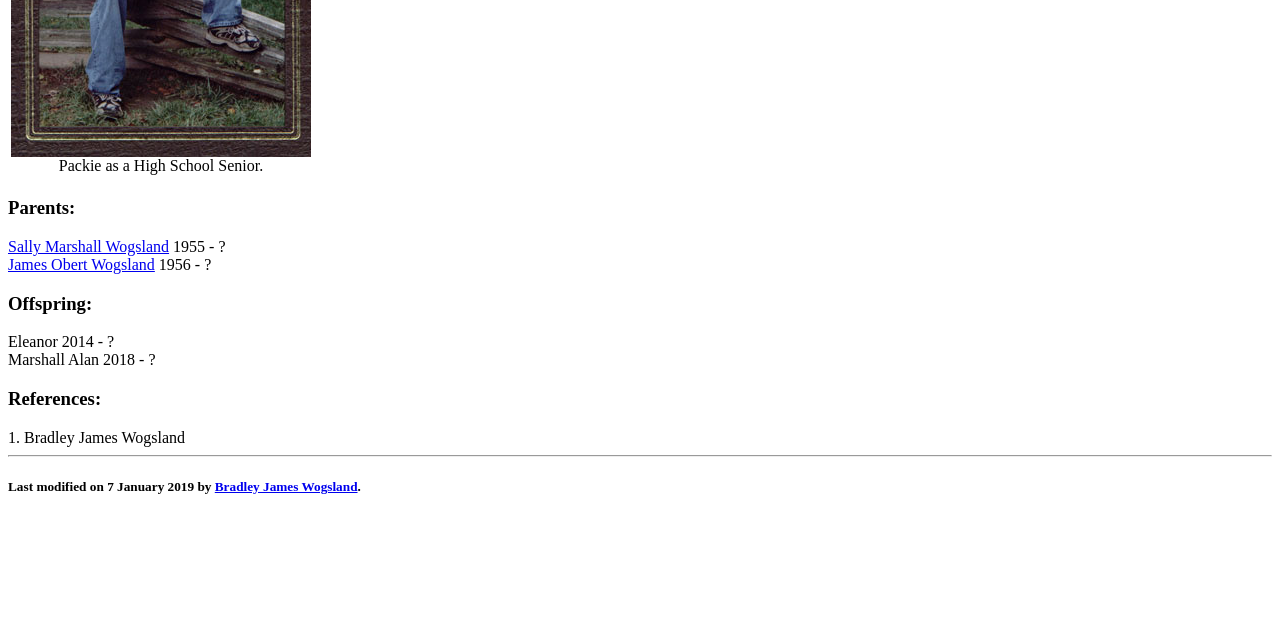Provide the bounding box coordinates in the format (top-left x, top-left y, bottom-right x, bottom-right y). All values are floating point numbers between 0 and 1. Determine the bounding box coordinate of the UI element described as: Bradley James Wogsland

[0.168, 0.748, 0.279, 0.772]